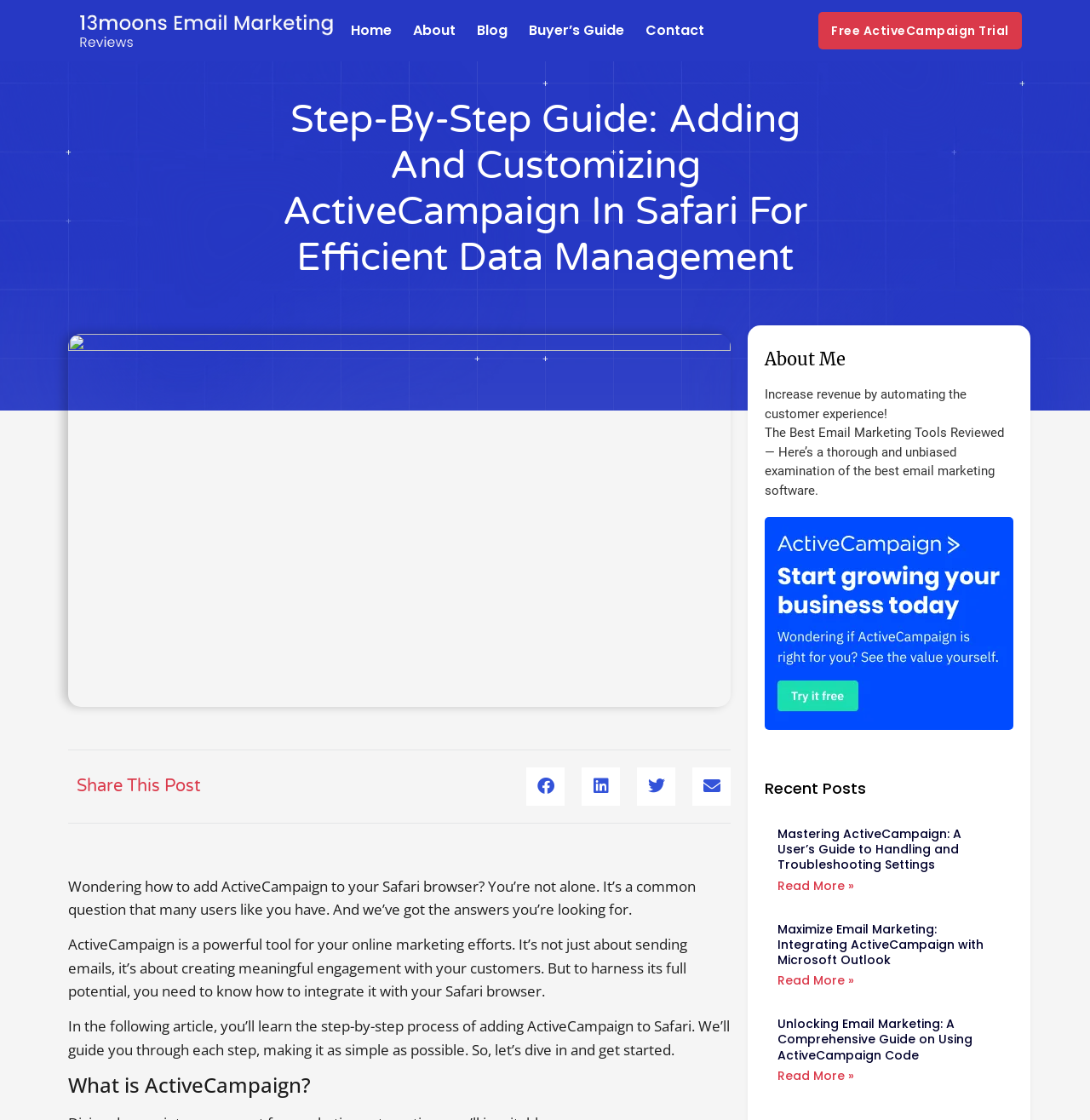What is the purpose of ActiveCampaign?
Please use the image to provide a one-word or short phrase answer.

Creating meaningful engagement with customers